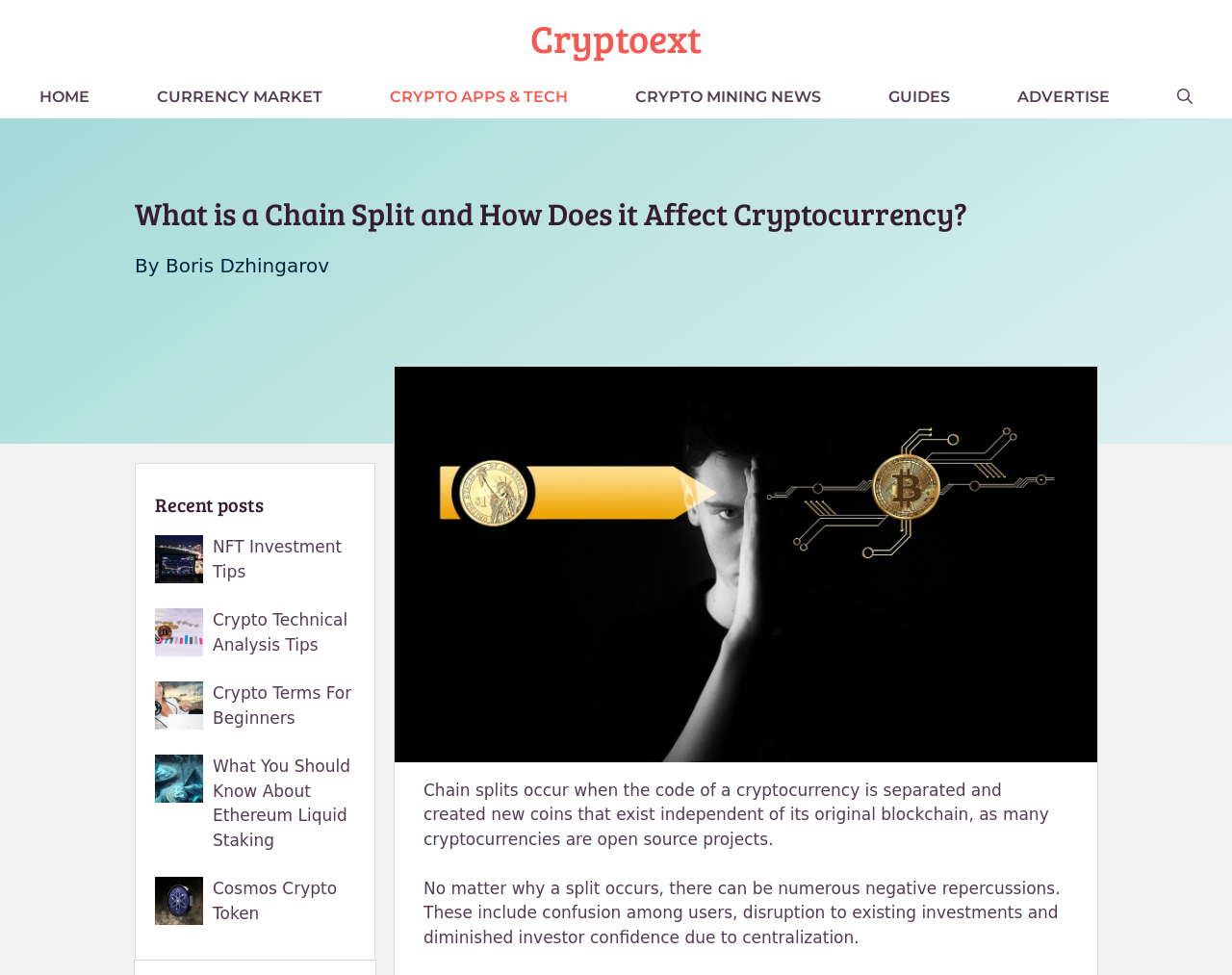How many figures are there in the recent posts section?
Offer a detailed and full explanation in response to the question.

I counted the number of figure elements in the 'Recent posts' section, which are associated with each of the 5 recent posts, totaling 5 figures.